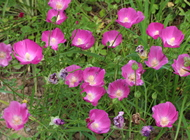Answer with a single word or phrase: 
In which USDA hardiness zones does Gladiolus papilio thrive?

7 to 11